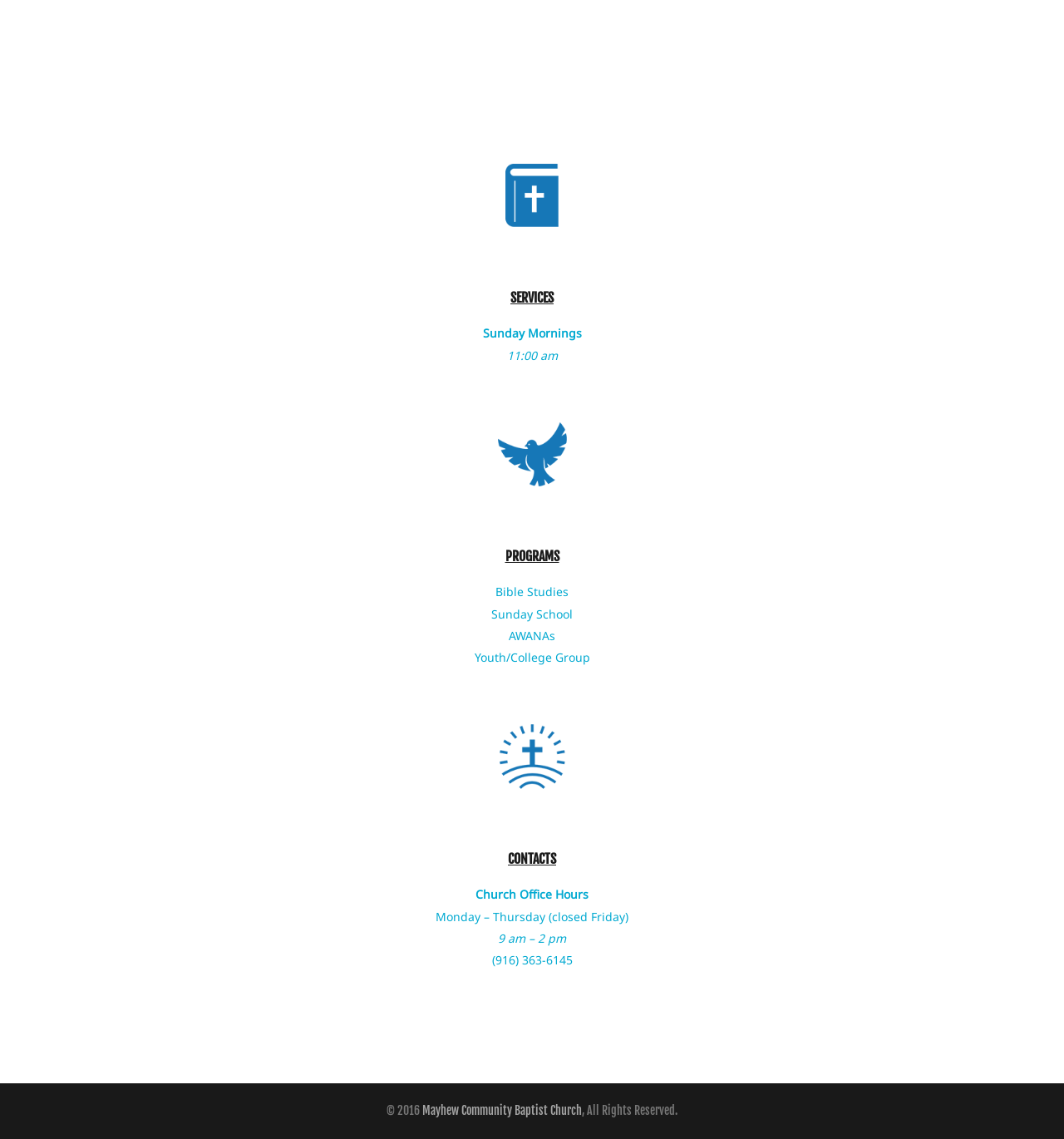What is the copyright year of the website?
Give a comprehensive and detailed explanation for the question.

I found the answer by looking at the StaticText element with the text '© 2016' which indicates the copyright year of the website.